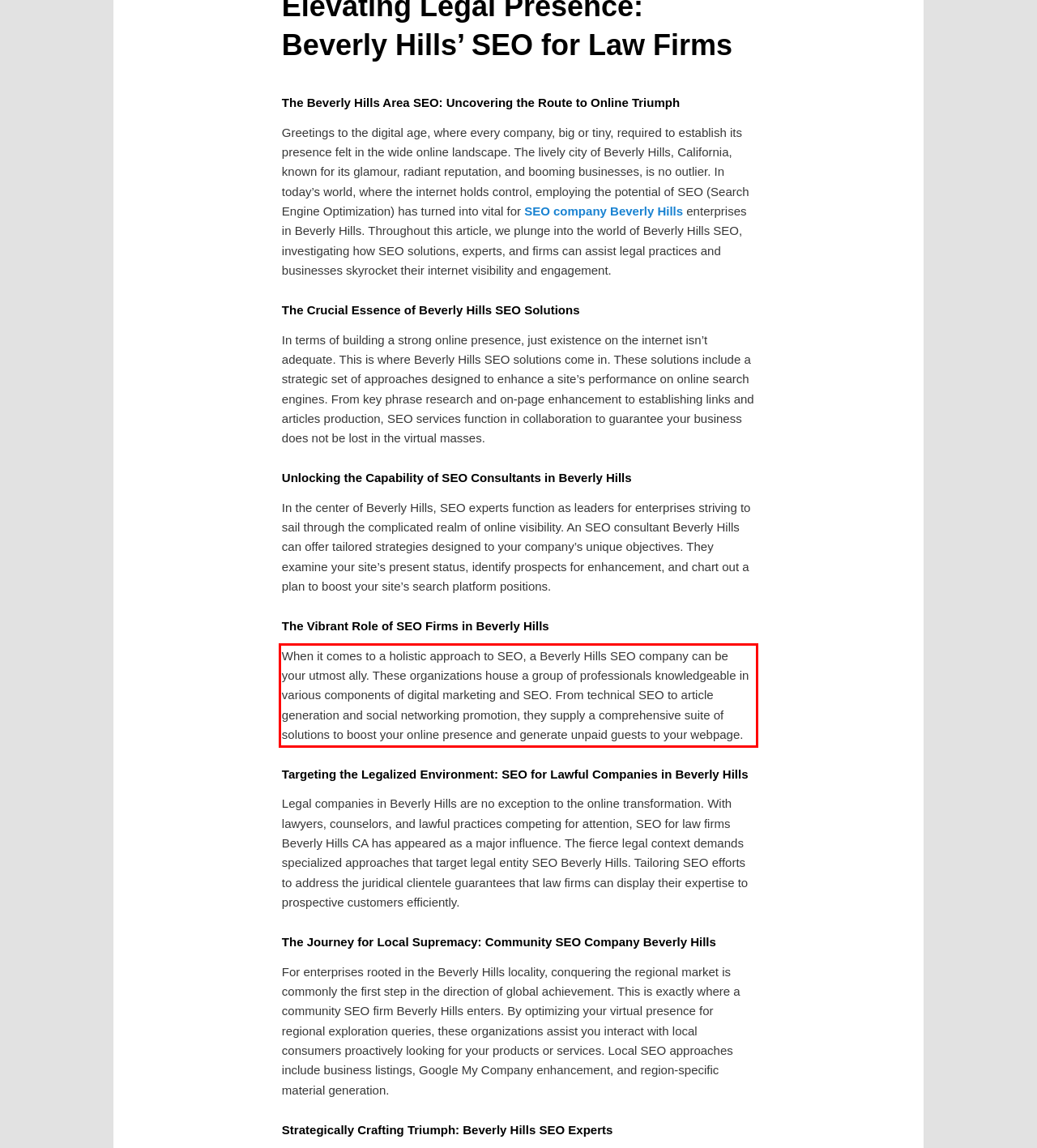You are provided with a webpage screenshot that includes a red rectangle bounding box. Extract the text content from within the bounding box using OCR.

When it comes to a holistic approach to SEO, a Beverly Hills SEO company can be your utmost ally. These organizations house a group of professionals knowledgeable in various components of digital marketing and SEO. From technical SEO to article generation and social networking promotion, they supply a comprehensive suite of solutions to boost your online presence and generate unpaid guests to your webpage.